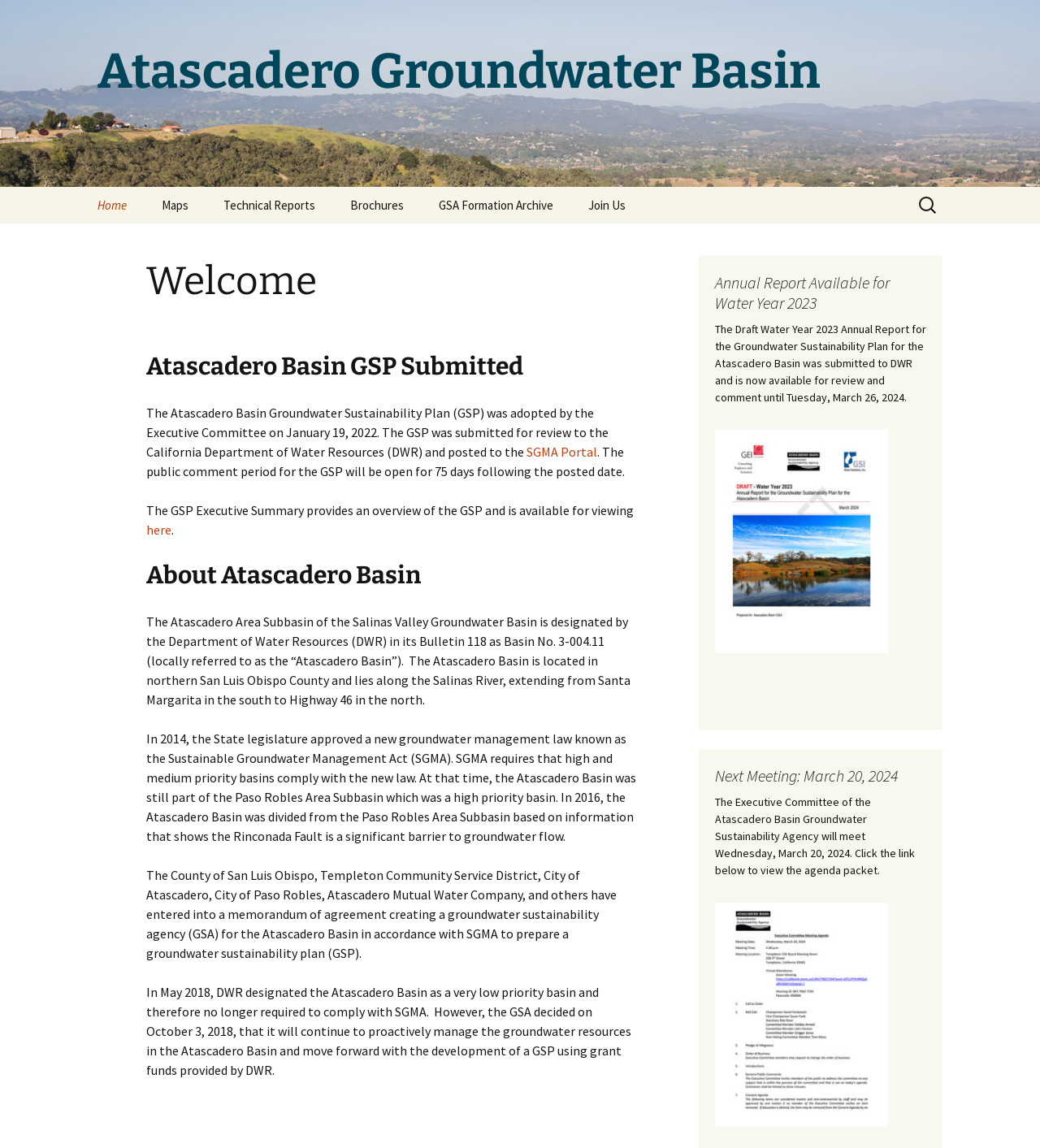Given the element description Technical Reports, identify the bounding box coordinates for the UI element on the webpage screenshot. The format should be (top-left x, top-left y, bottom-right x, bottom-right y), with values between 0 and 1.

[0.199, 0.163, 0.319, 0.195]